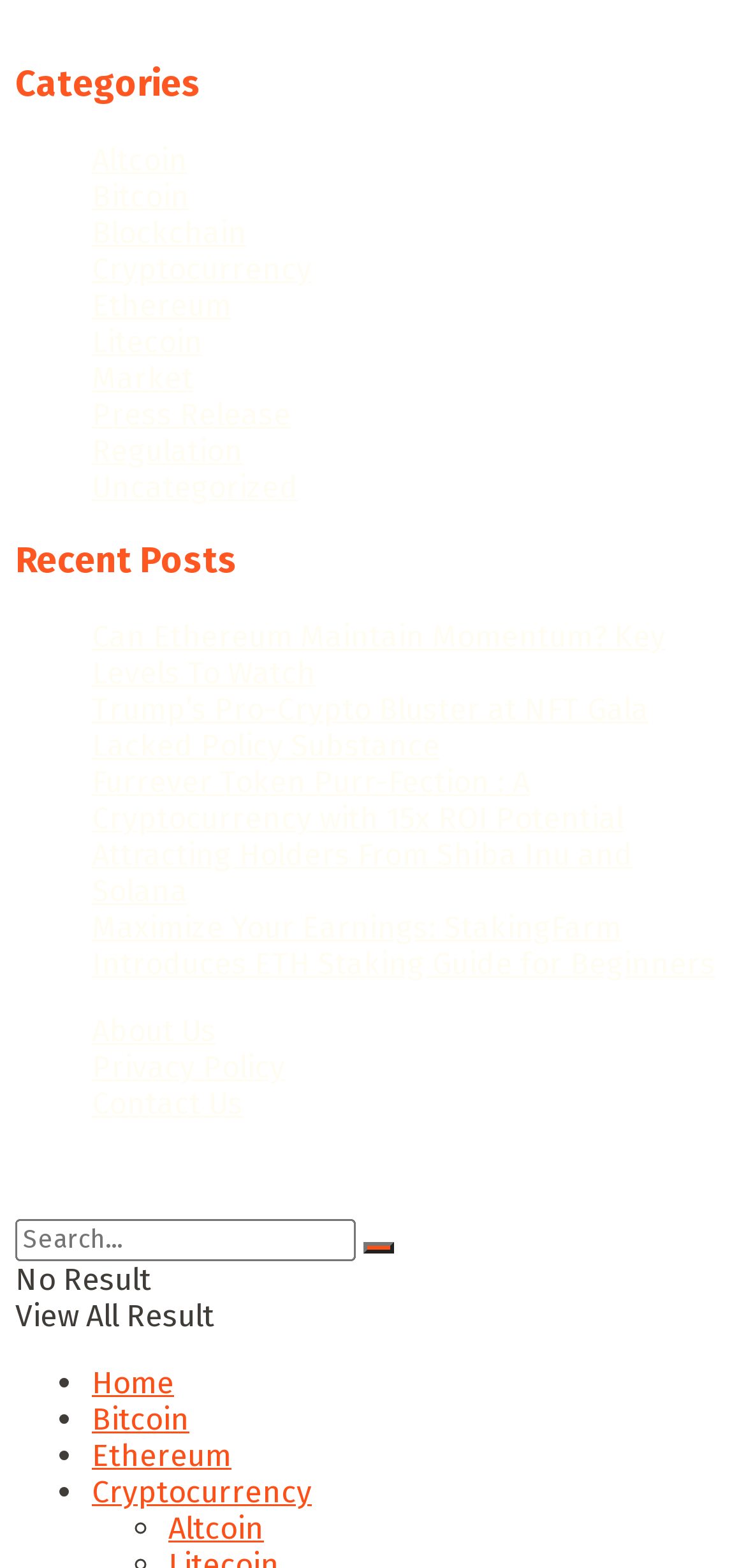Identify the bounding box coordinates of the region that should be clicked to execute the following instruction: "View recent posts".

[0.021, 0.345, 0.979, 0.371]